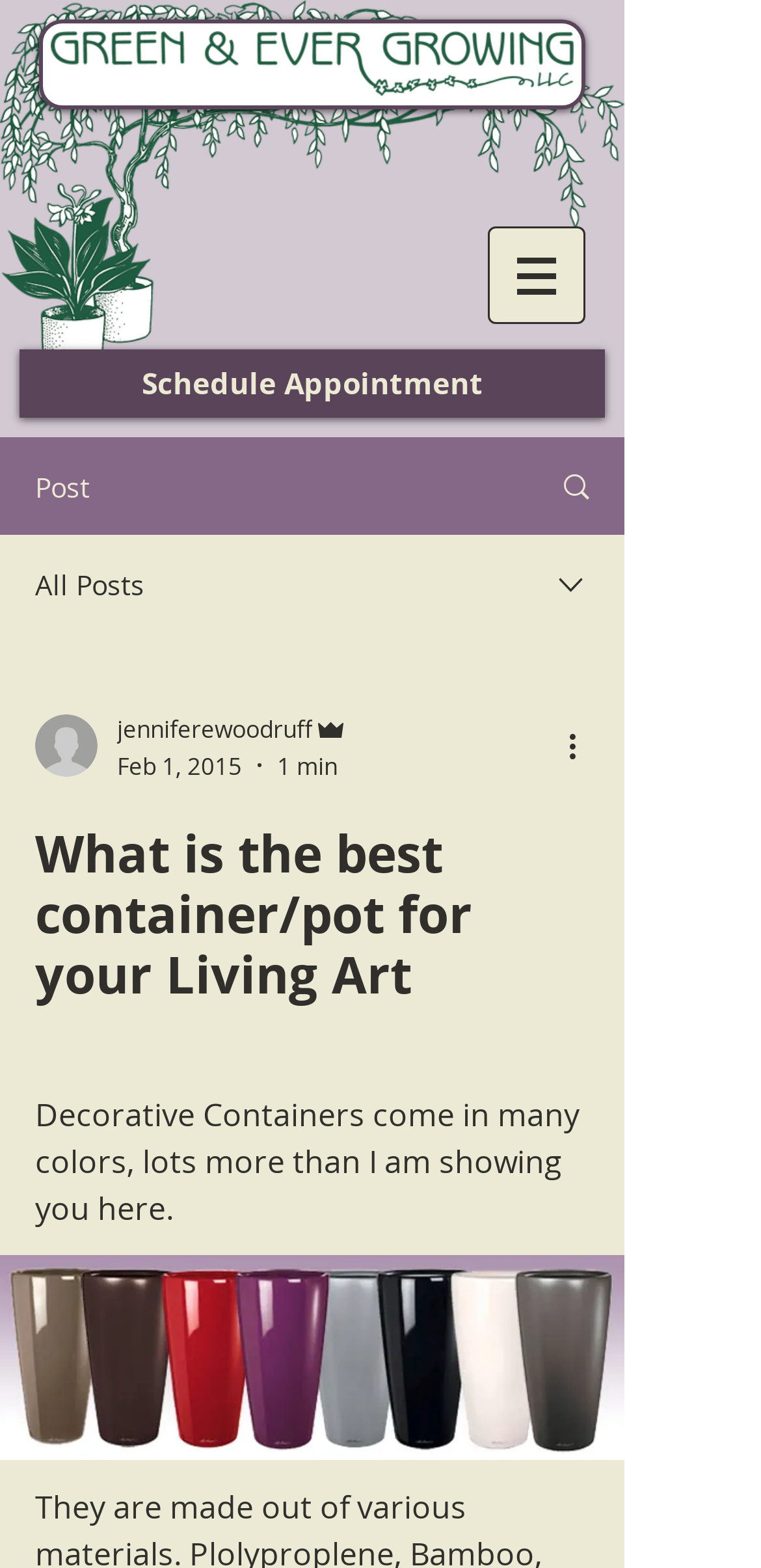Determine the bounding box coordinates in the format (top-left x, top-left y, bottom-right x, bottom-right y). Ensure all values are floating point numbers between 0 and 1. Identify the bounding box of the UI element described by: Schedule Appointment

[0.026, 0.223, 0.795, 0.266]